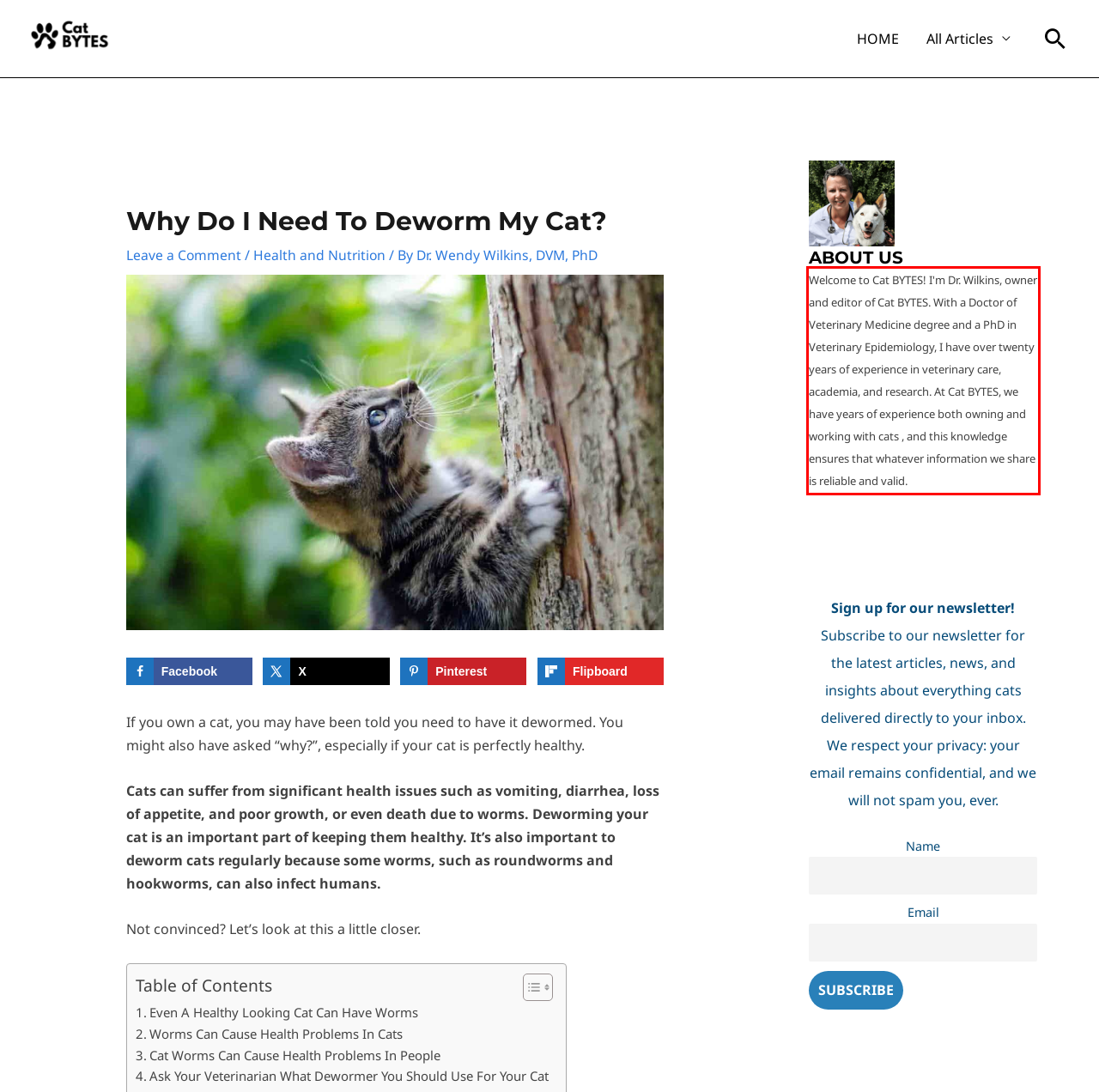Identify the text within the red bounding box on the webpage screenshot and generate the extracted text content.

Welcome to Cat BYTES! I'm Dr. Wilkins, owner and editor of Cat BYTES. With a Doctor of Veterinary Medicine degree and a PhD in Veterinary Epidemiology, I have over twenty years of experience in veterinary care, academia, and research. At Cat BYTES, we have years of experience both owning and working with cats , and this knowledge ensures that whatever information we share is reliable and valid.